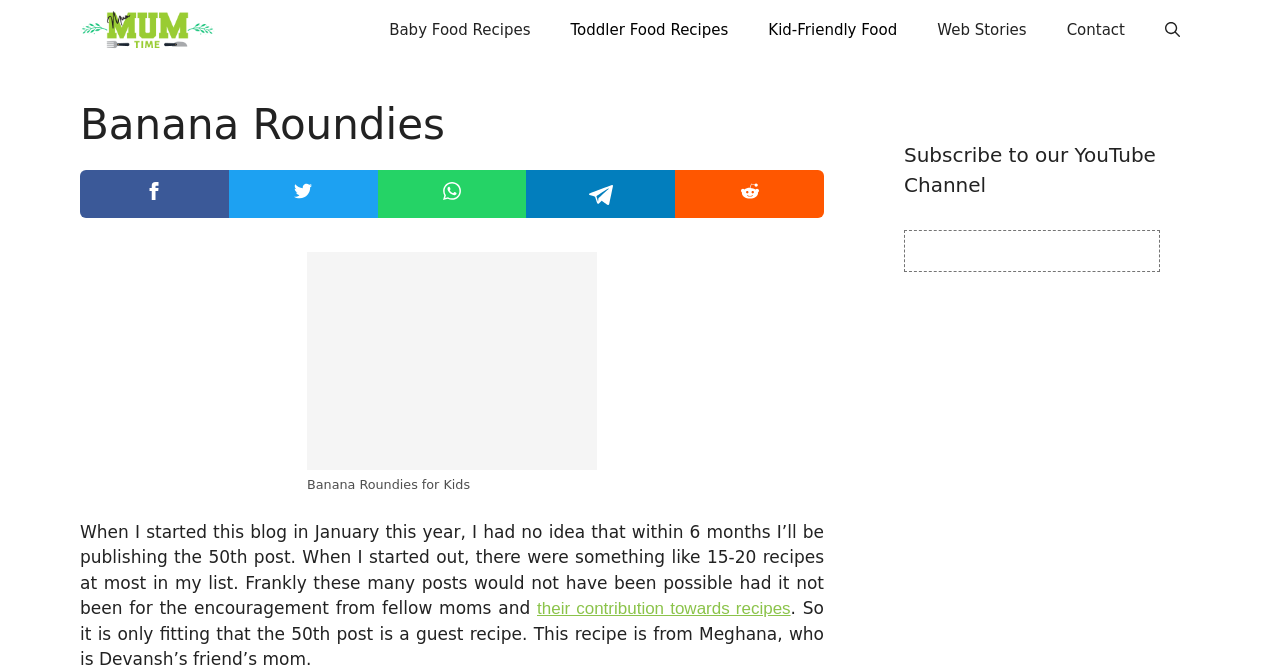Please identify the bounding box coordinates of where to click in order to follow the instruction: "Open the search function".

[0.895, 0.0, 0.938, 0.09]